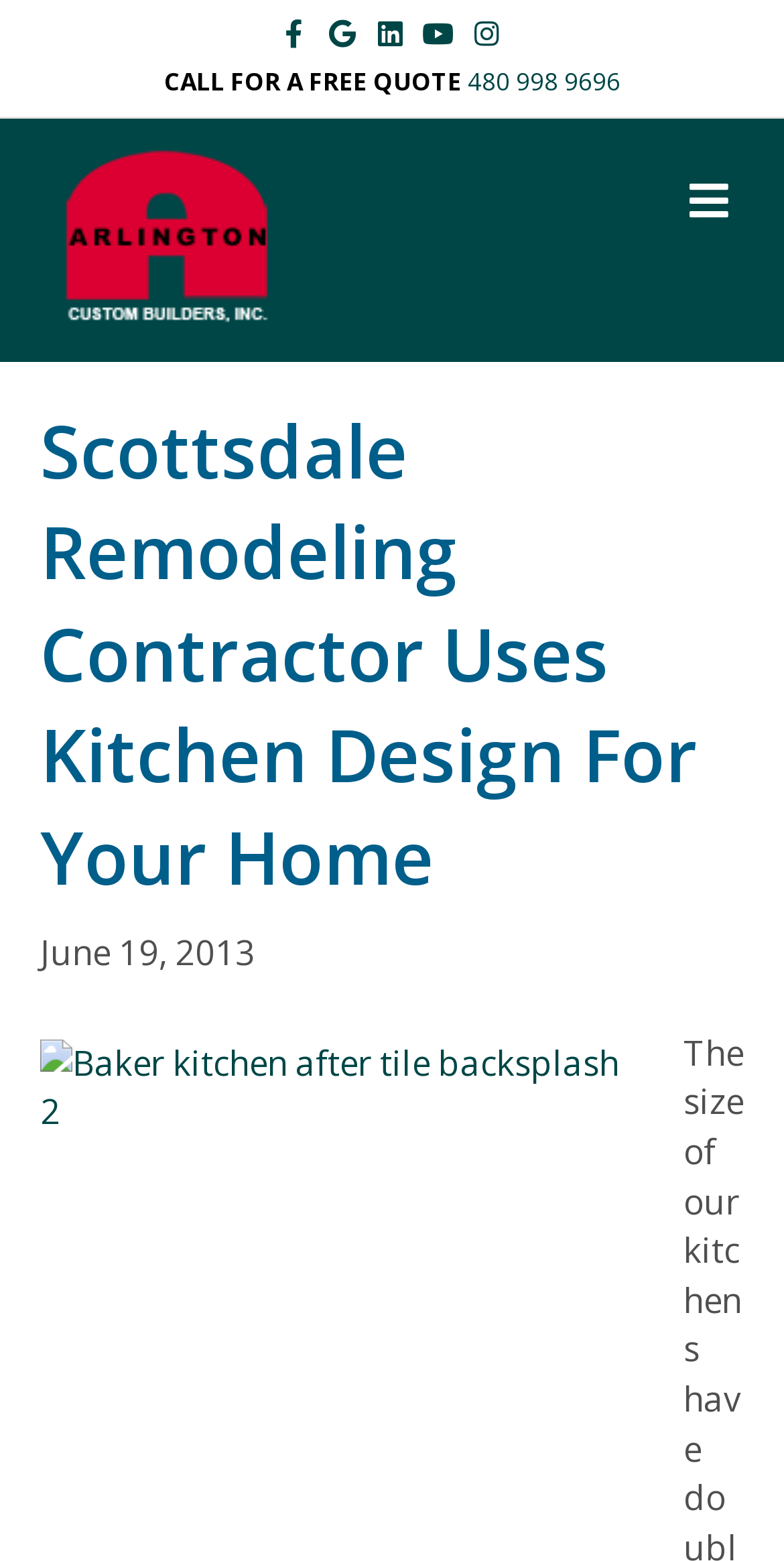Please identify the bounding box coordinates of the clickable region that I should interact with to perform the following instruction: "Call for a free quote". The coordinates should be expressed as four float numbers between 0 and 1, i.e., [left, top, right, bottom].

[0.209, 0.041, 0.596, 0.063]